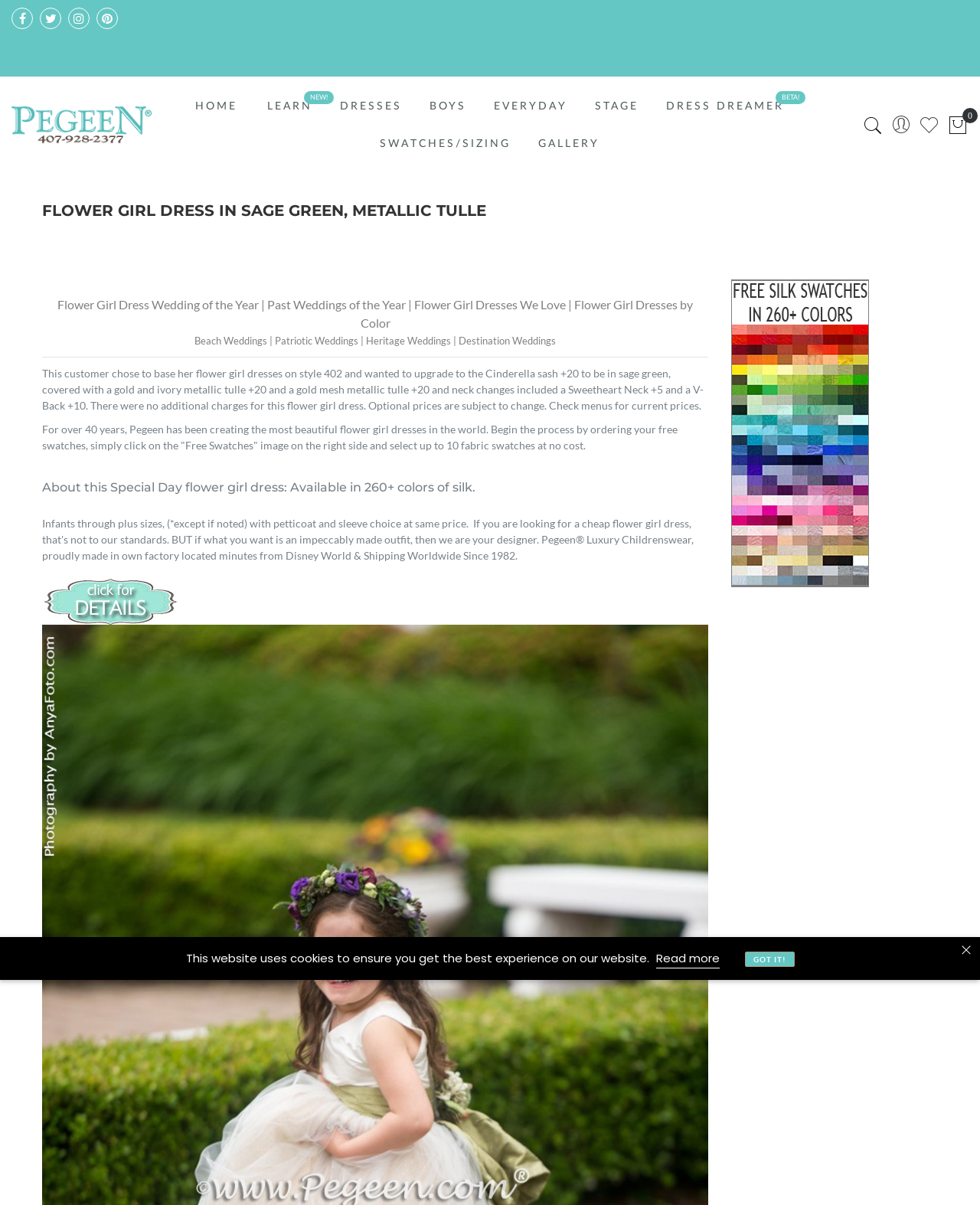What is the name of the company that creates these flower girl dresses?
Based on the image, give a one-word or short phrase answer.

Pegeen